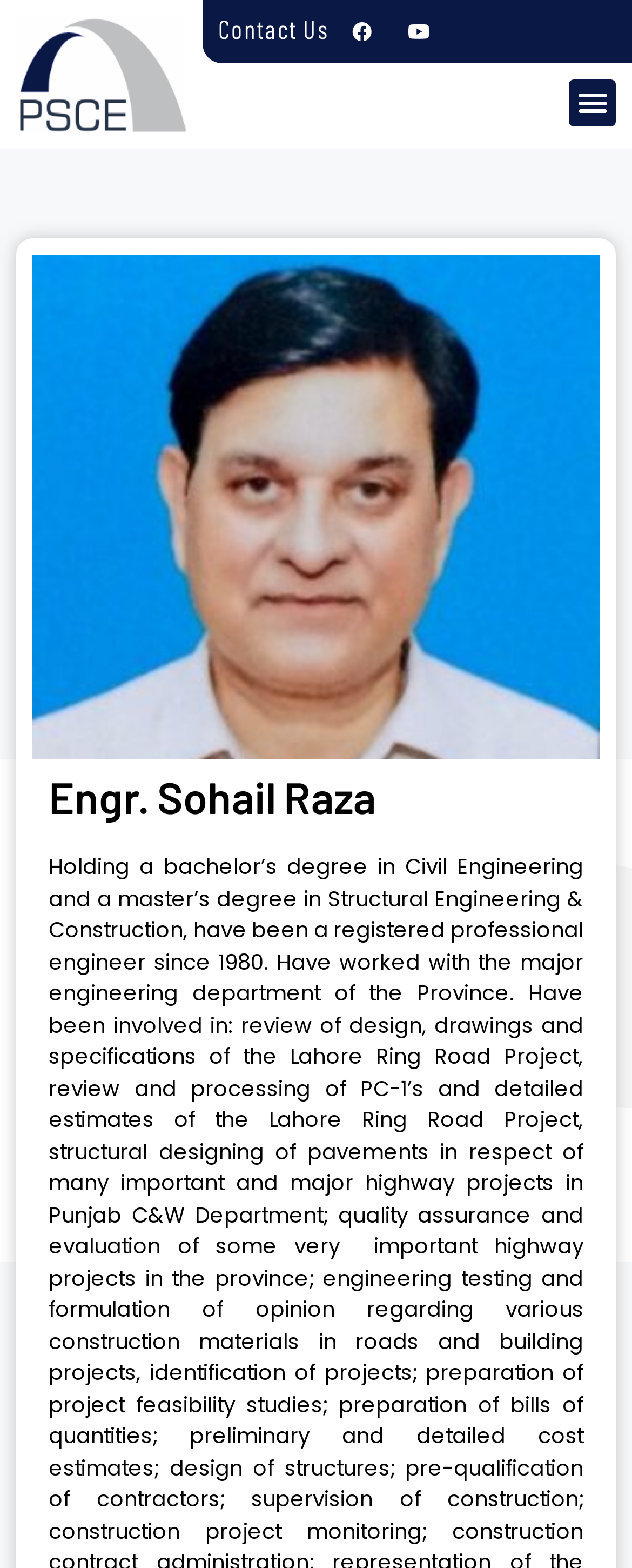What is the purpose of the 'Menu Toggle' button? Please answer the question using a single word or phrase based on the image.

To toggle the menu